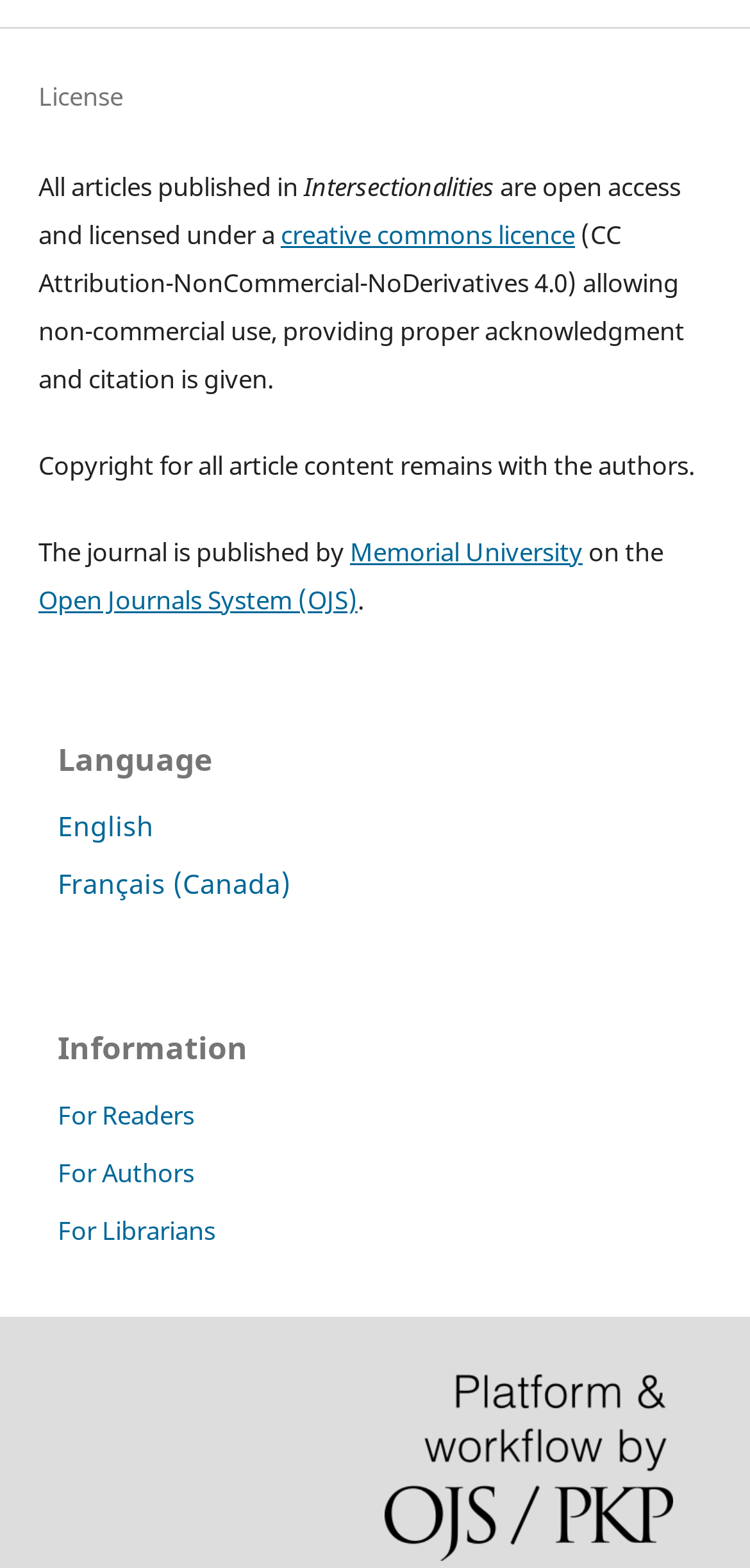What system is used to publish the journal? Look at the image and give a one-word or short phrase answer.

Open Journals System (OJS)